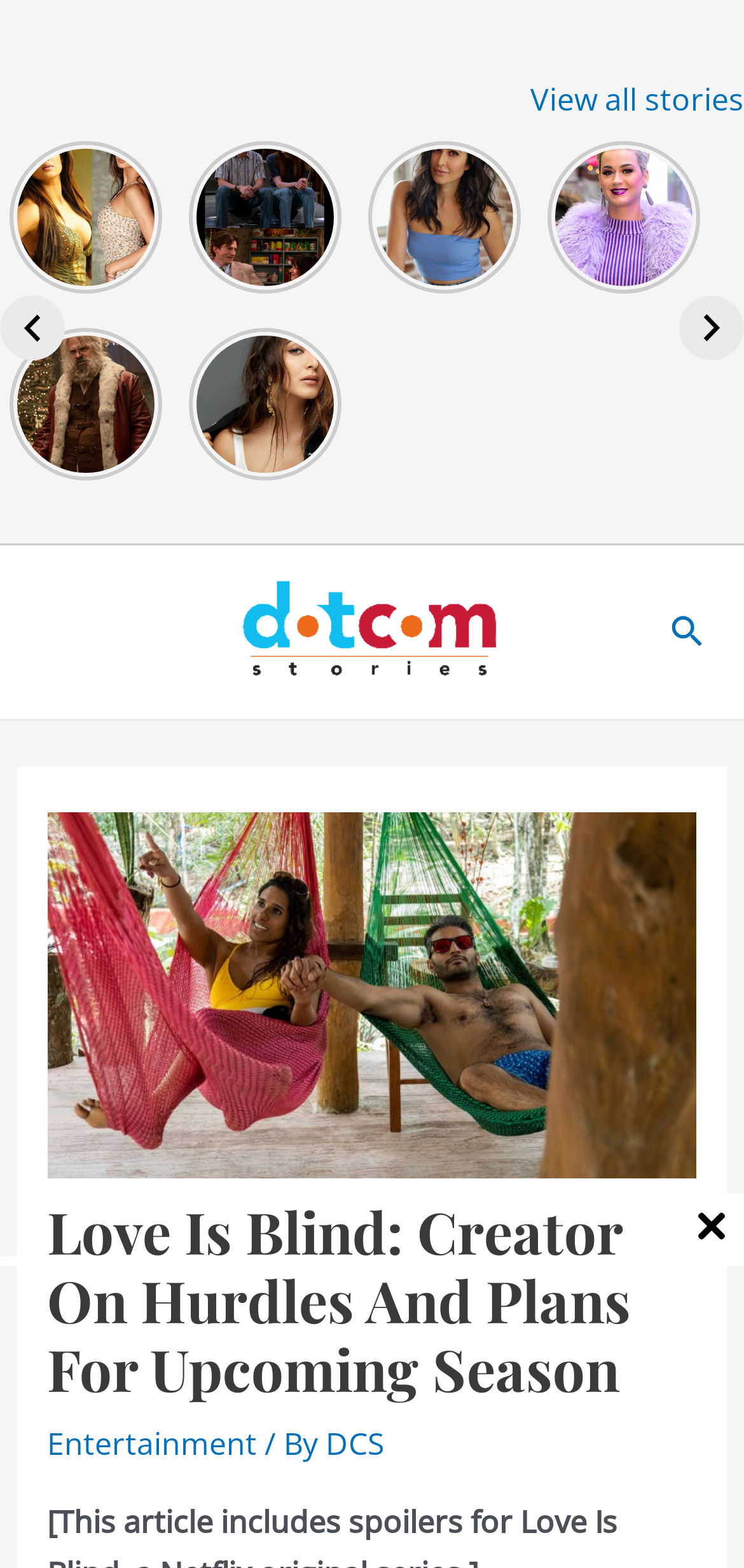Give a succinct answer to this question in a single word or phrase: 
How many links are on the webpage?

13